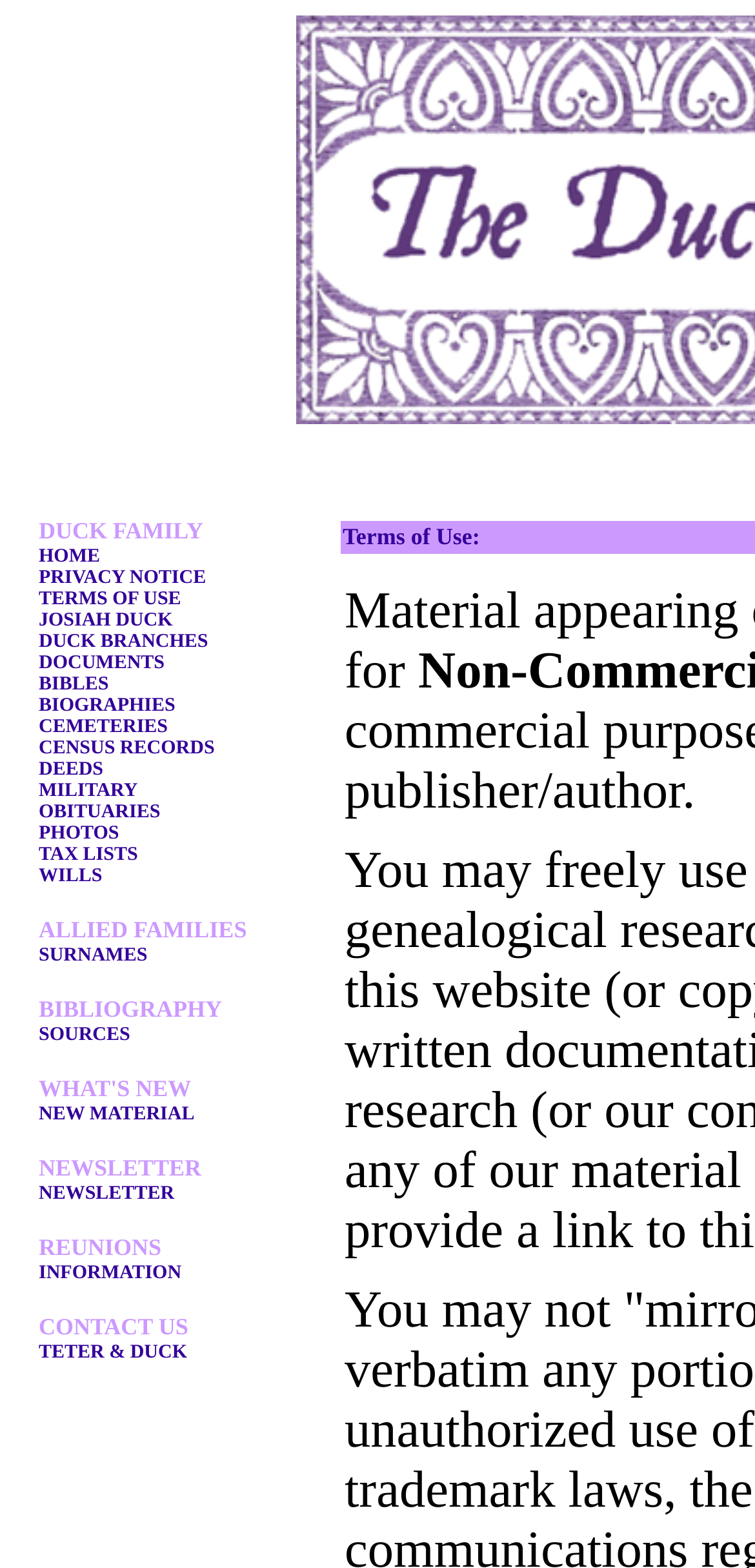Provide a single word or phrase to answer the given question: 
How many static text elements are on the webpage?

4